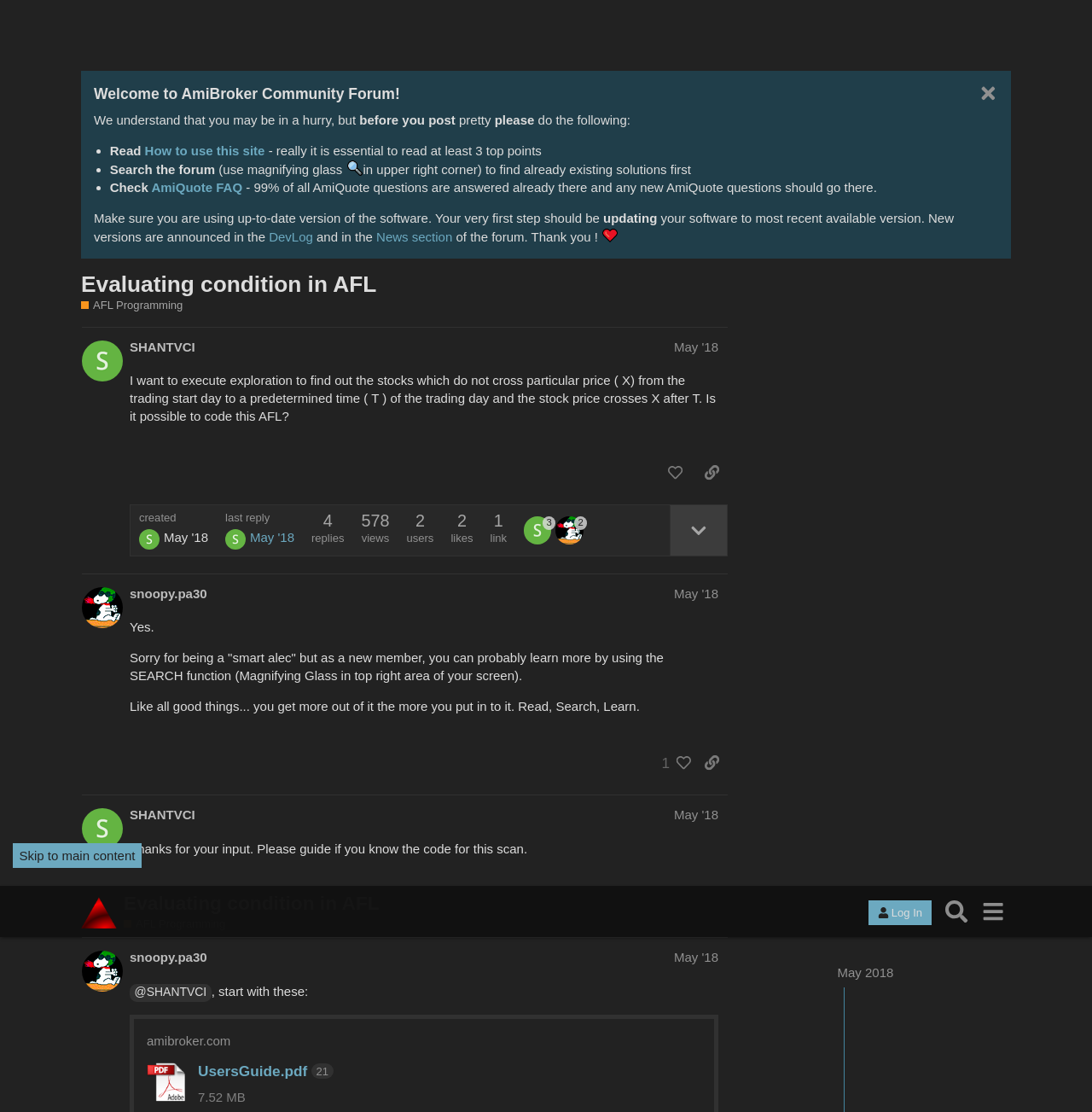Please identify the bounding box coordinates of the element's region that I should click in order to complete the following instruction: "Click the 'Log In' button". The bounding box coordinates consist of four float numbers between 0 and 1, i.e., [left, top, right, bottom].

[0.795, 0.013, 0.853, 0.035]